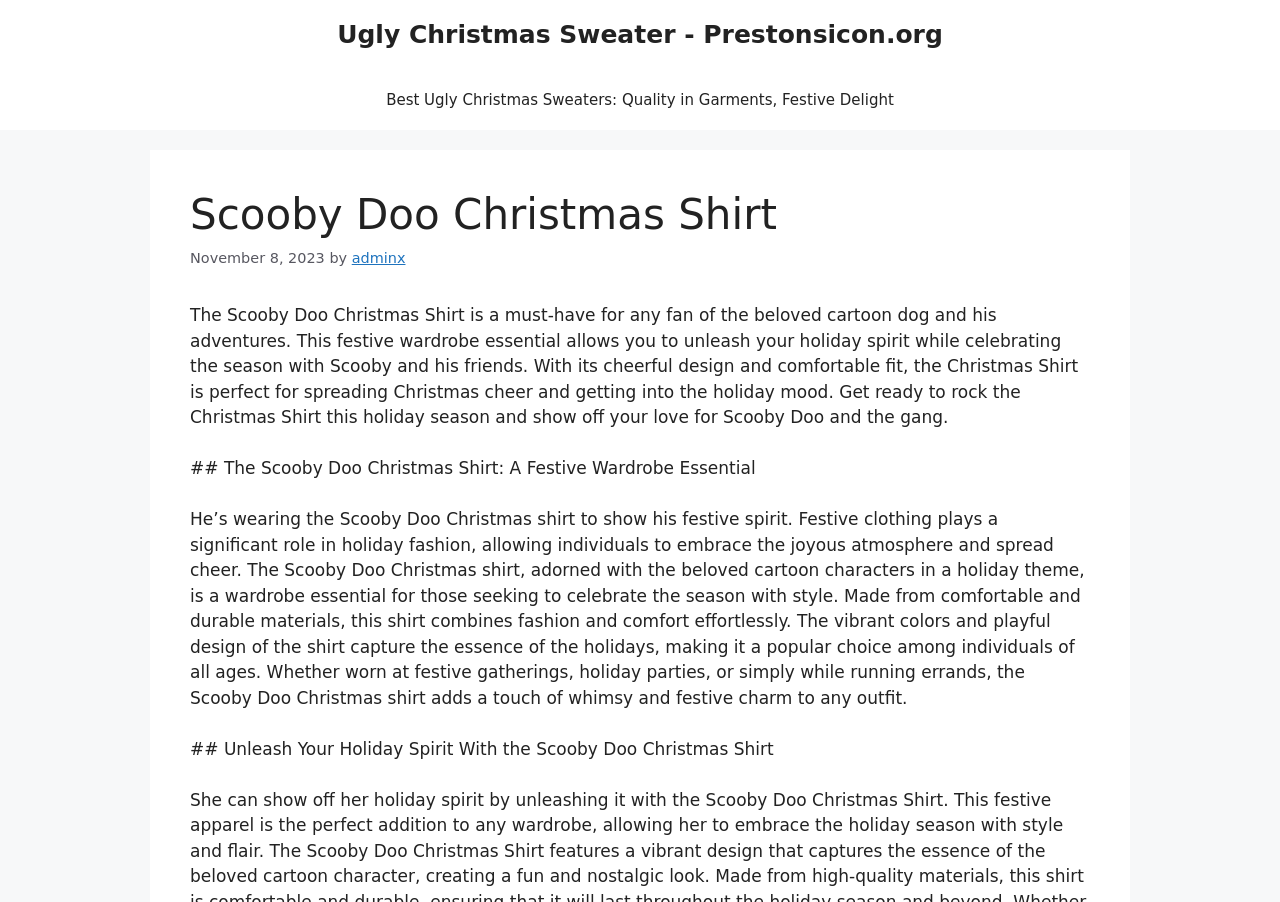Generate the main heading text from the webpage.

Scooby Doo Christmas Shirt